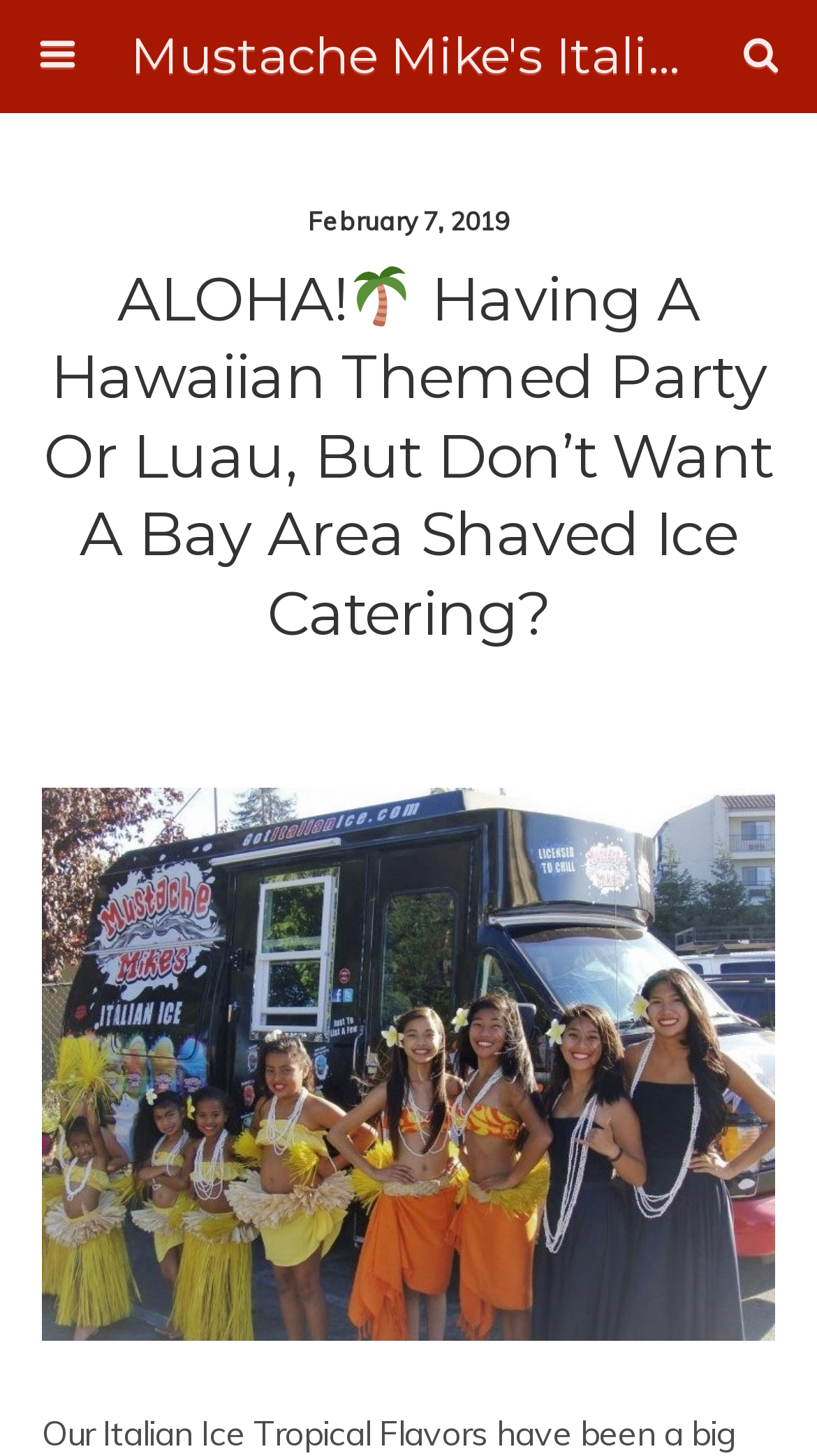What is the company name mentioned on the webpage?
Please provide a single word or phrase based on the screenshot.

Mustache Mike's Italian Ice Cream Catering